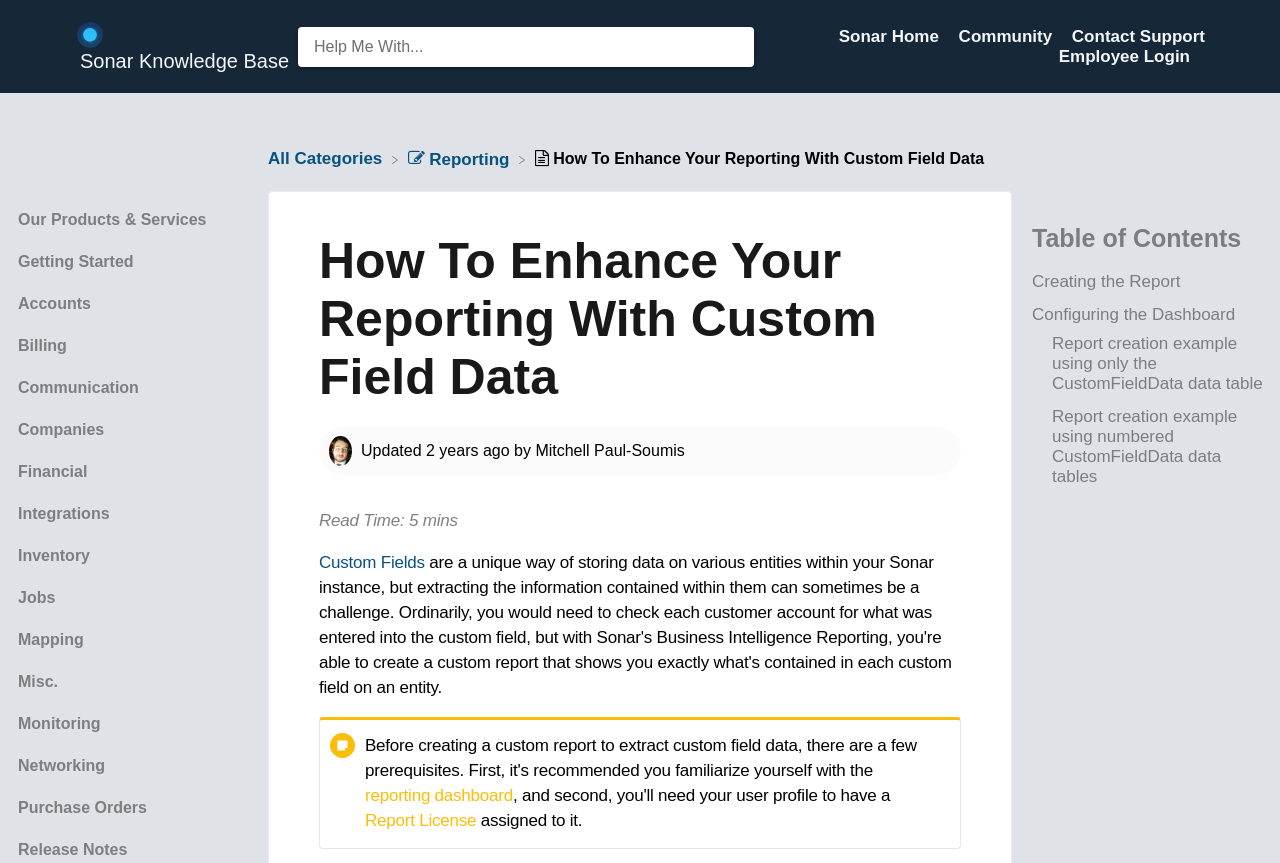Locate the bounding box coordinates of the area that needs to be clicked to fulfill the following instruction: "View Category Our Products & Services". The coordinates should be in the format of four float numbers between 0 and 1, namely [left, top, right, bottom].

[0.008, 0.239, 0.194, 0.269]